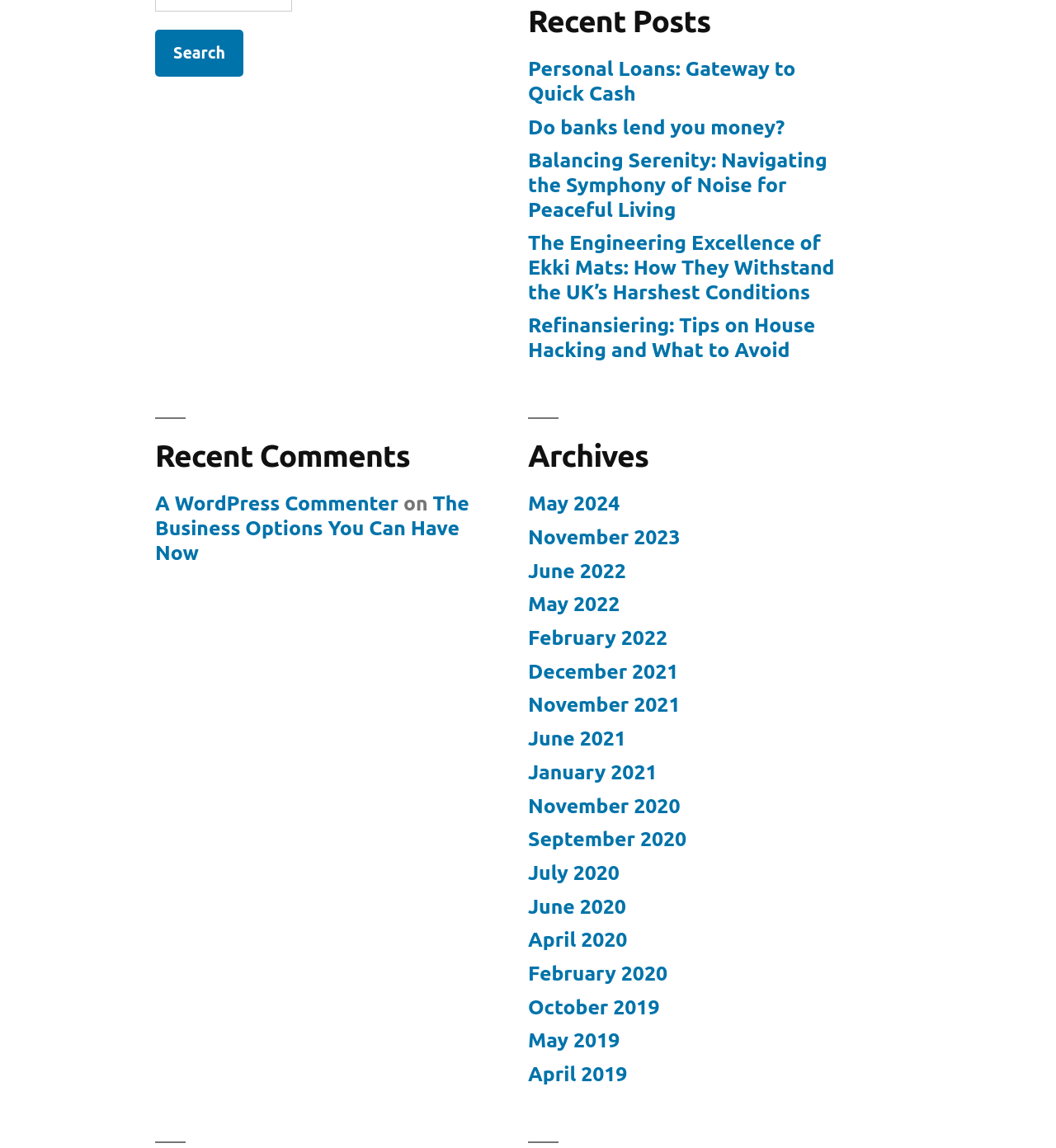Give a succinct answer to this question in a single word or phrase: 
What is the purpose of the 'Archives' section?

To access older posts